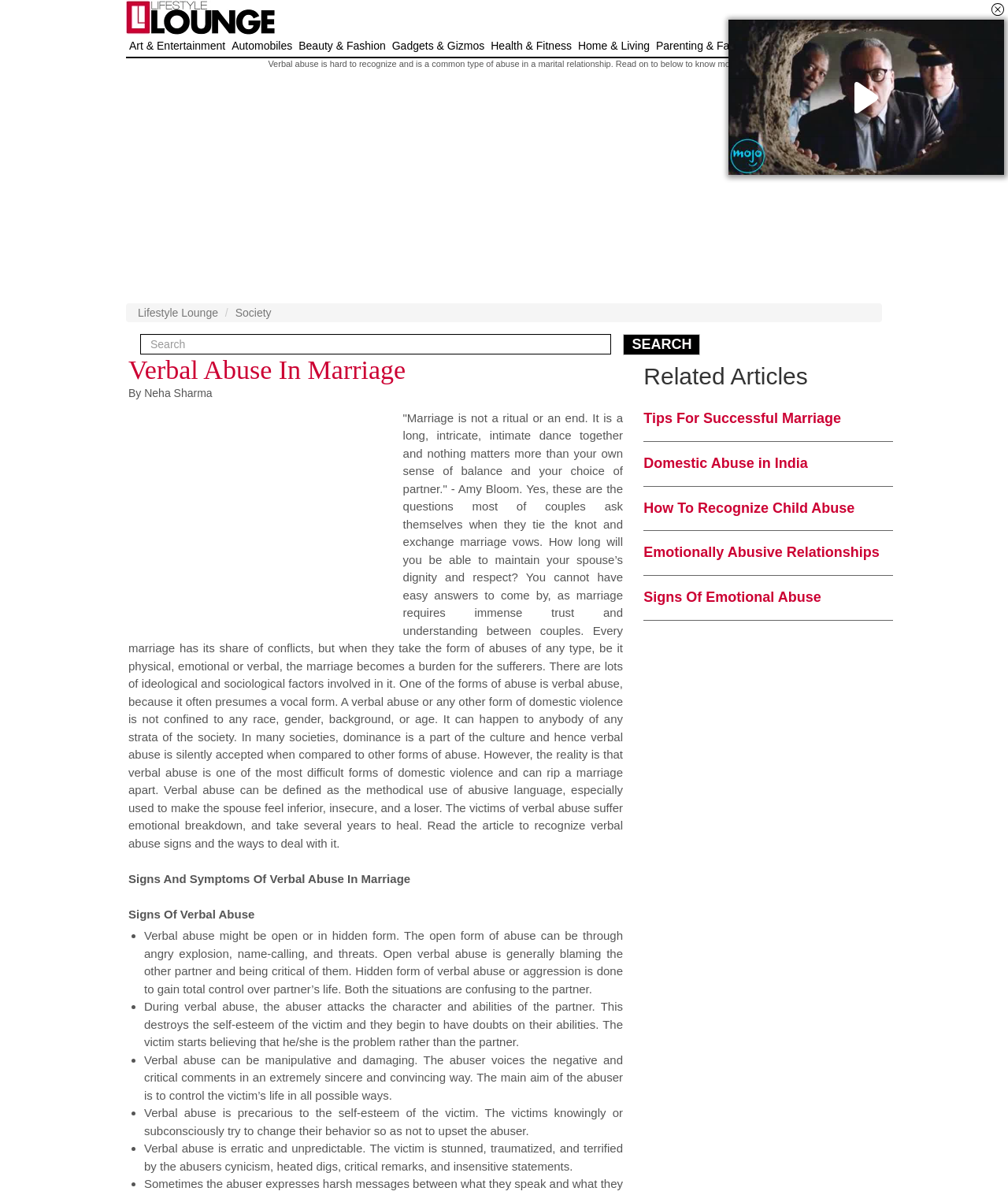Select the bounding box coordinates of the element I need to click to carry out the following instruction: "Search for something".

[0.127, 0.279, 0.875, 0.298]